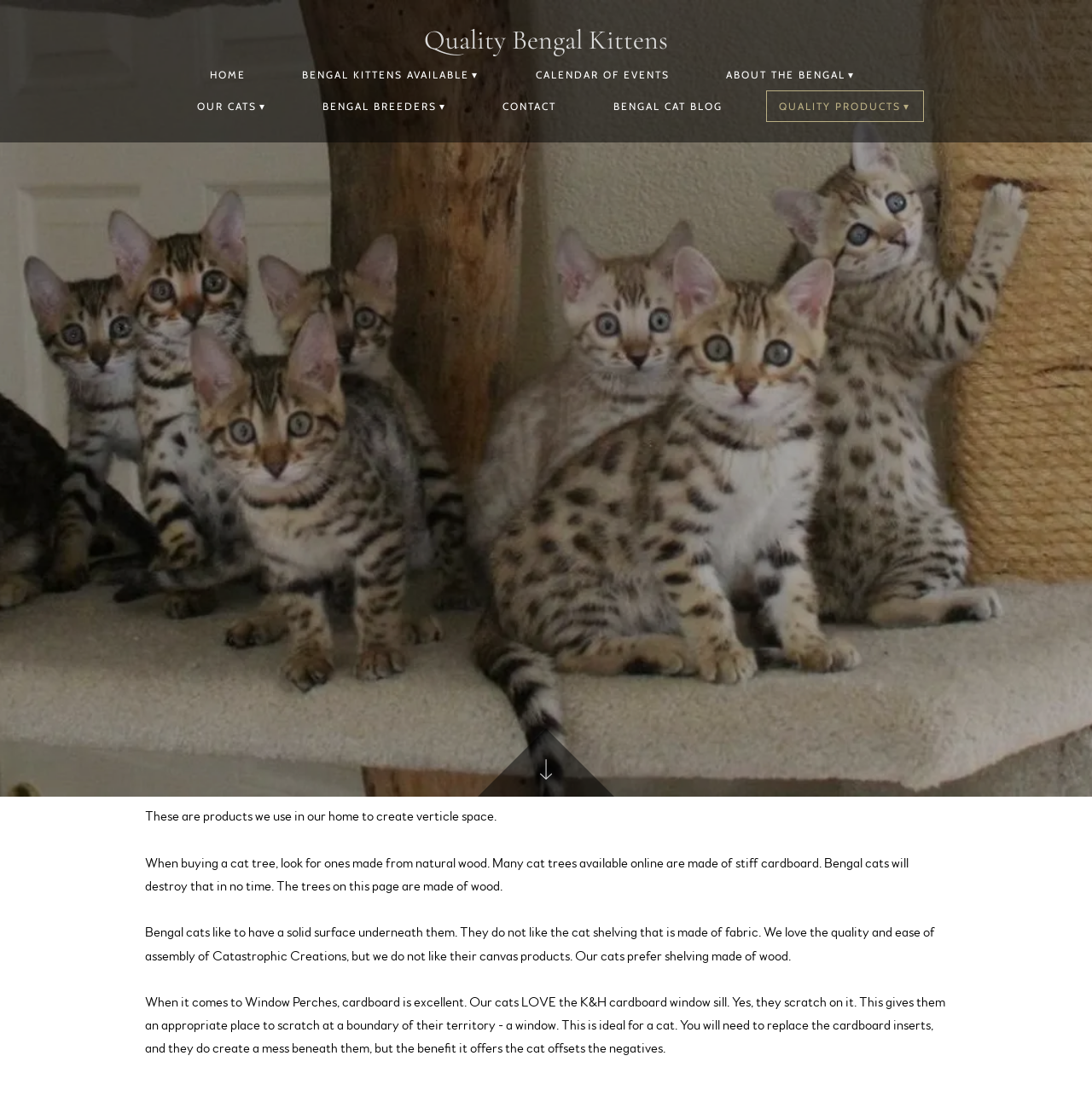Find the bounding box coordinates for the HTML element described in this sentence: "Bengal Kittens Available". Provide the coordinates as four float numbers between 0 and 1, in the format [left, top, right, bottom].

[0.265, 0.053, 0.45, 0.082]